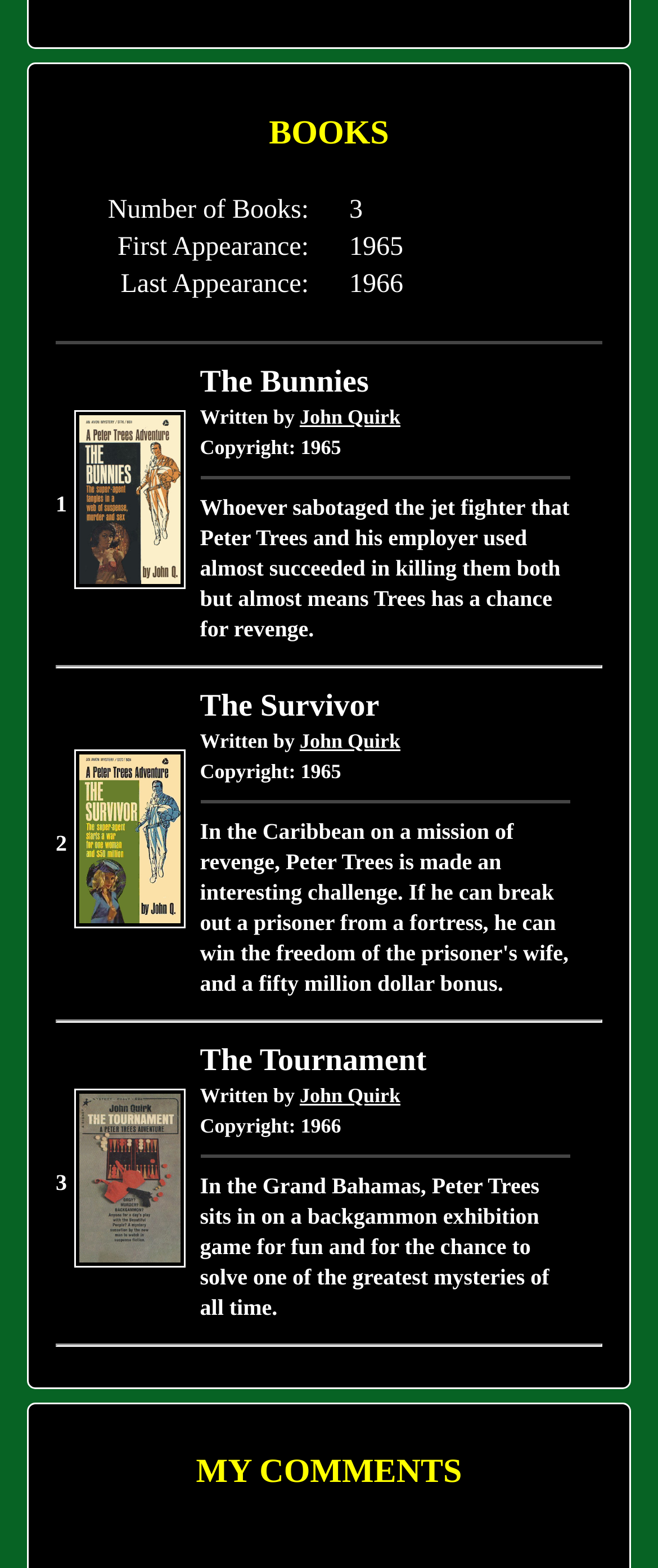What is the first appearance year of the books' protagonist?
Deliver a detailed and extensive answer to the question.

I looked at the table below the 'BOOKS' heading and found the 'First Appearance:' cell, which contains the value '1965'.